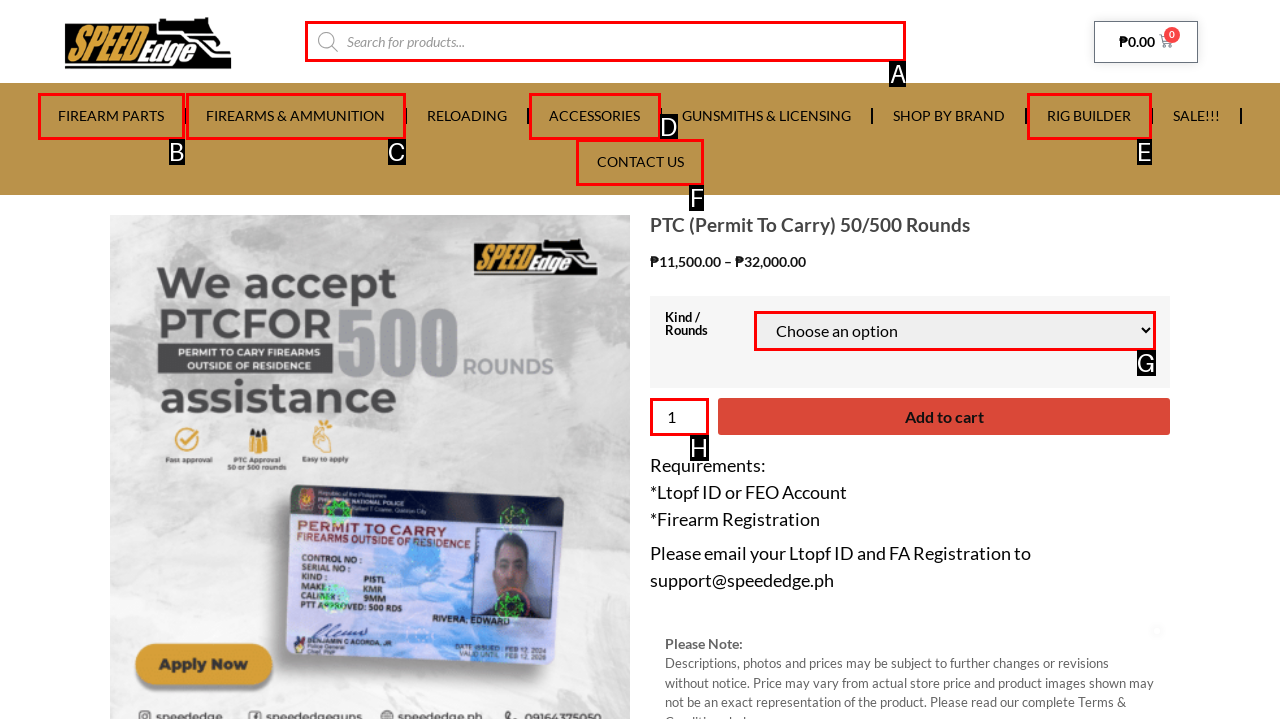Tell me the letter of the option that corresponds to the description: RIG BUILDER
Answer using the letter from the given choices directly.

E